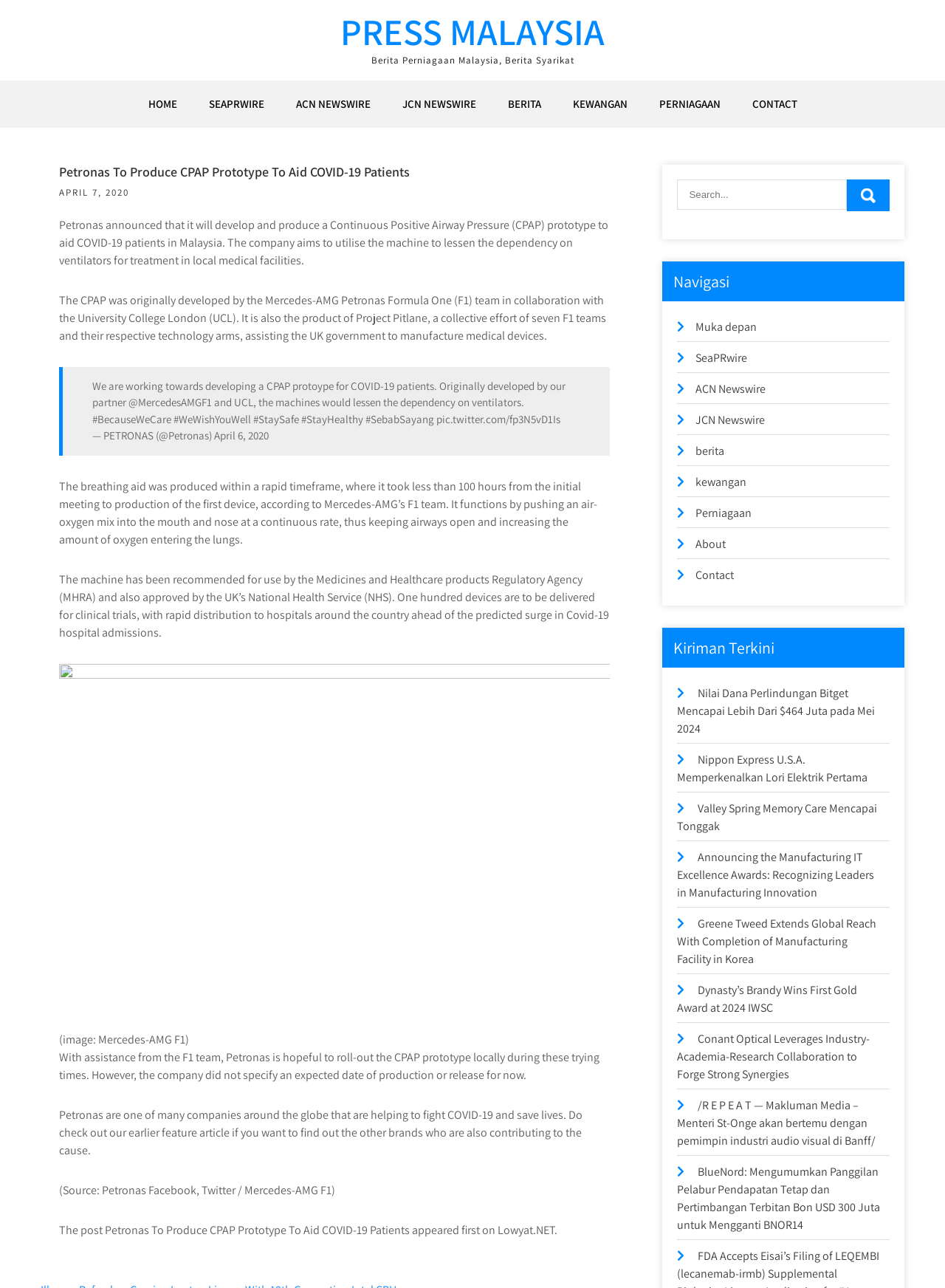How many devices are to be delivered for clinical trials?
Please give a detailed and elaborate answer to the question.

The article states that one hundred devices are to be delivered for clinical trials, with rapid distribution to hospitals around the country ahead of the predicted surge in Covid-19 hospital admissions.